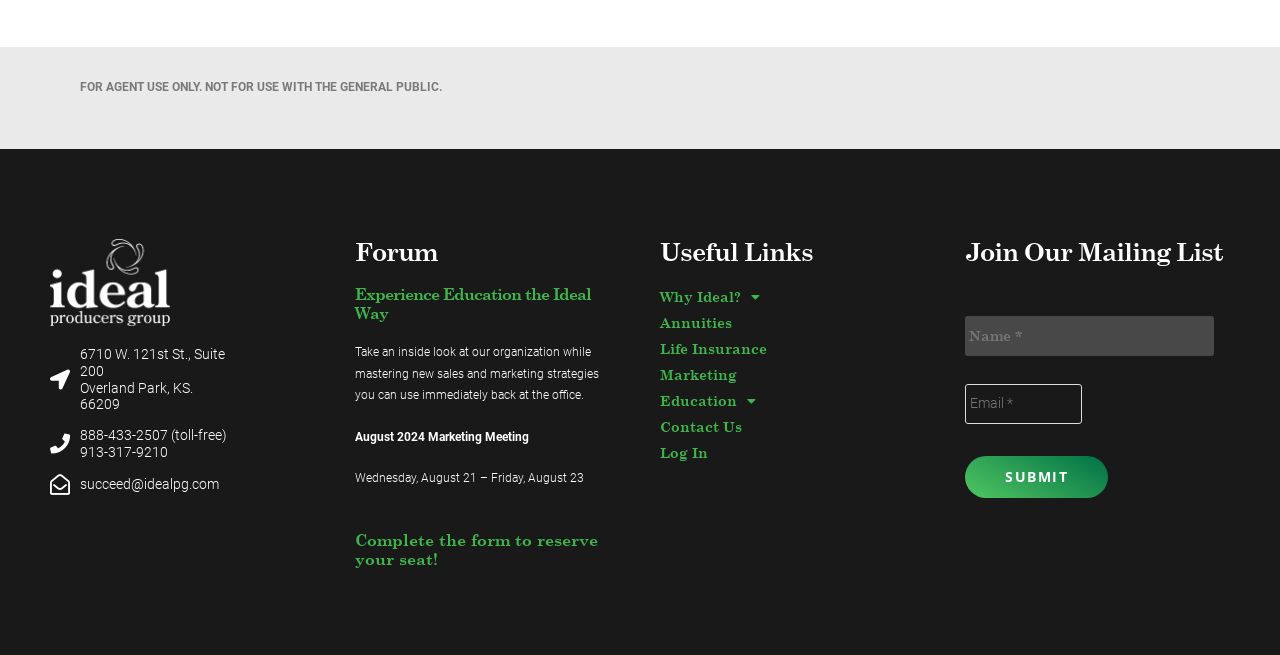Locate the UI element described as follows: "name="input_3" placeholder="Email *"". Return the bounding box coordinates as four float numbers between 0 and 1 in the order [left, top, right, bottom].

[0.754, 0.586, 0.845, 0.647]